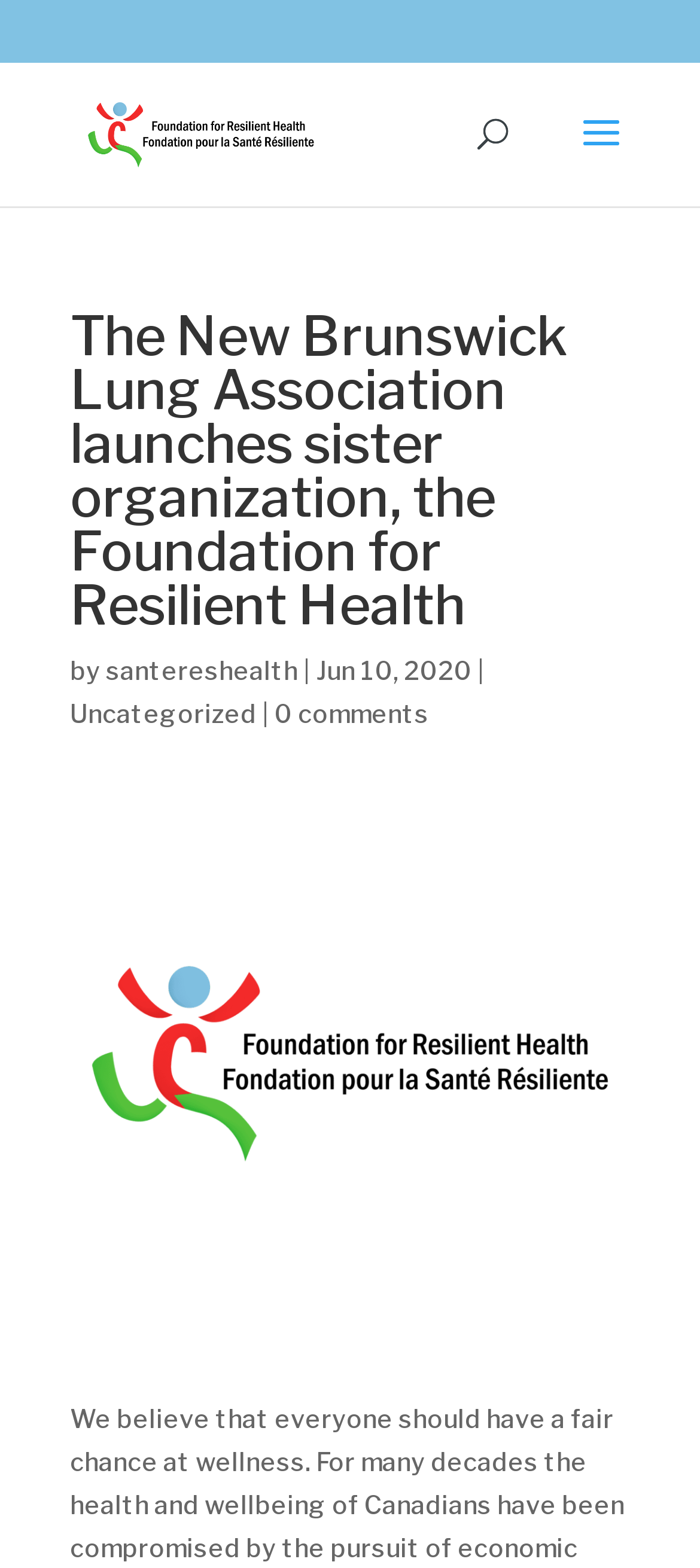Please find the top heading of the webpage and generate its text.

The New Brunswick Lung Association launches sister organization, the Foundation for Resilient Health